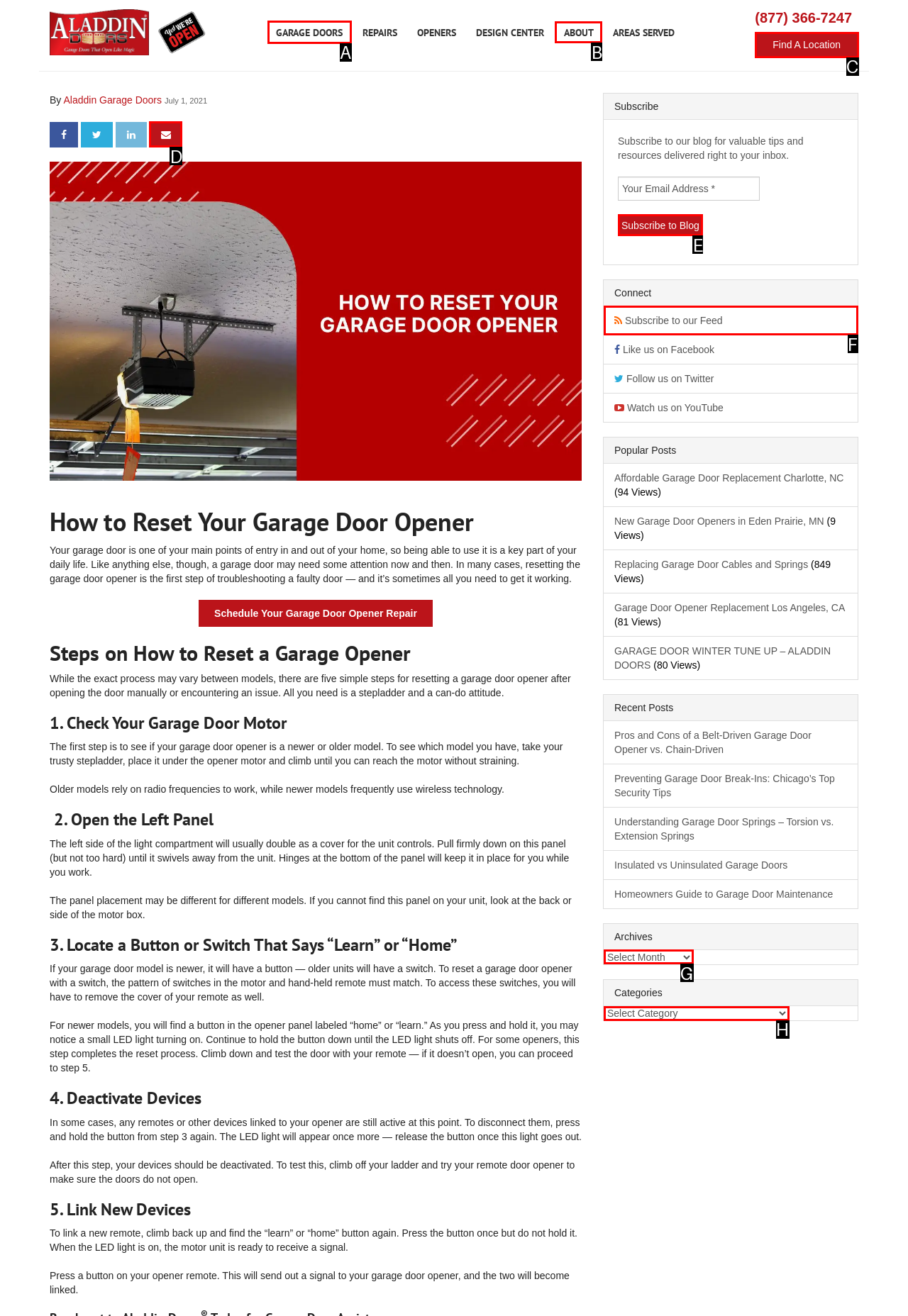Which lettered option should I select to achieve the task: Click the 'GARAGE DOORS' link according to the highlighted elements in the screenshot?

A